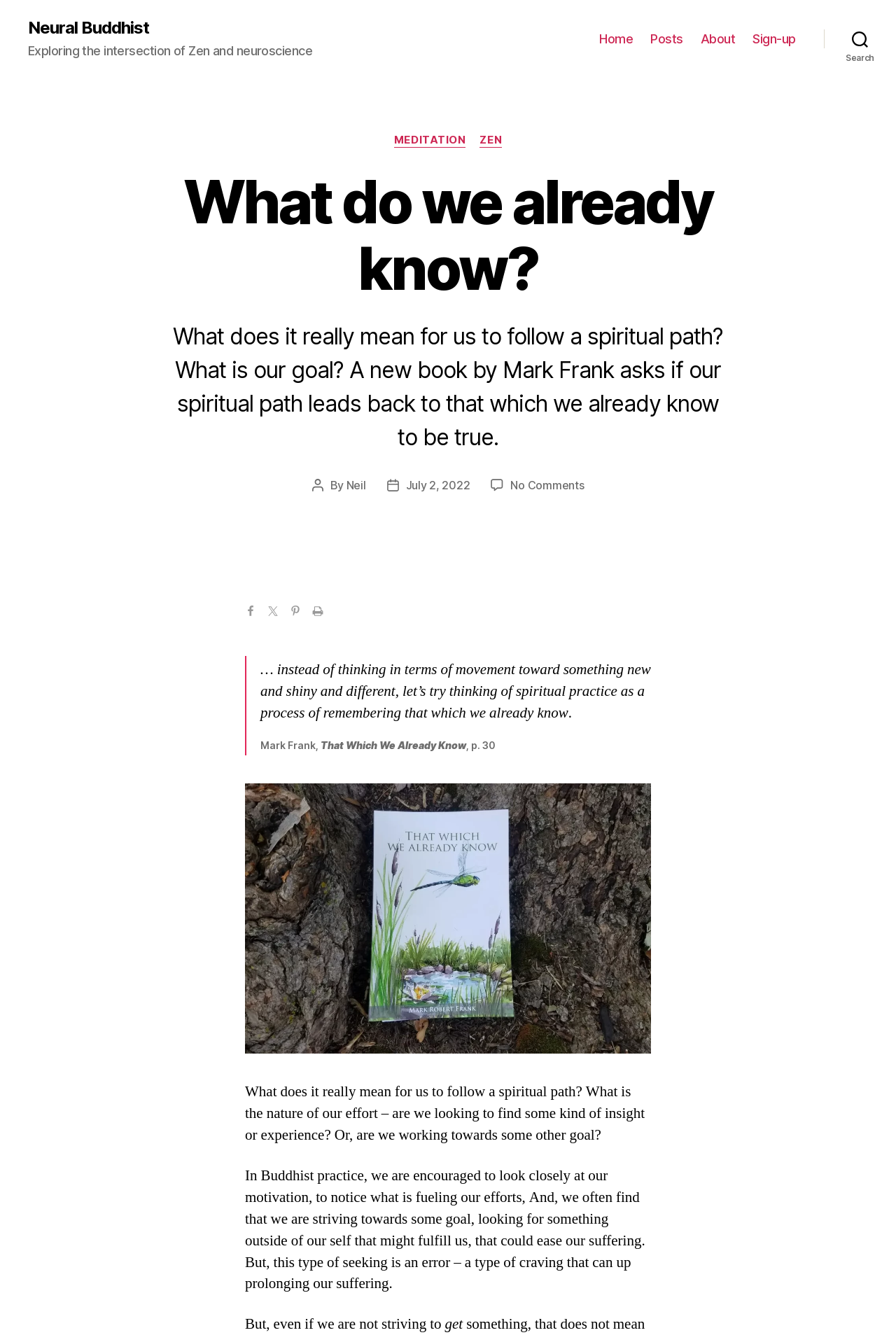Please determine the main heading text of this webpage.

What do we already know?